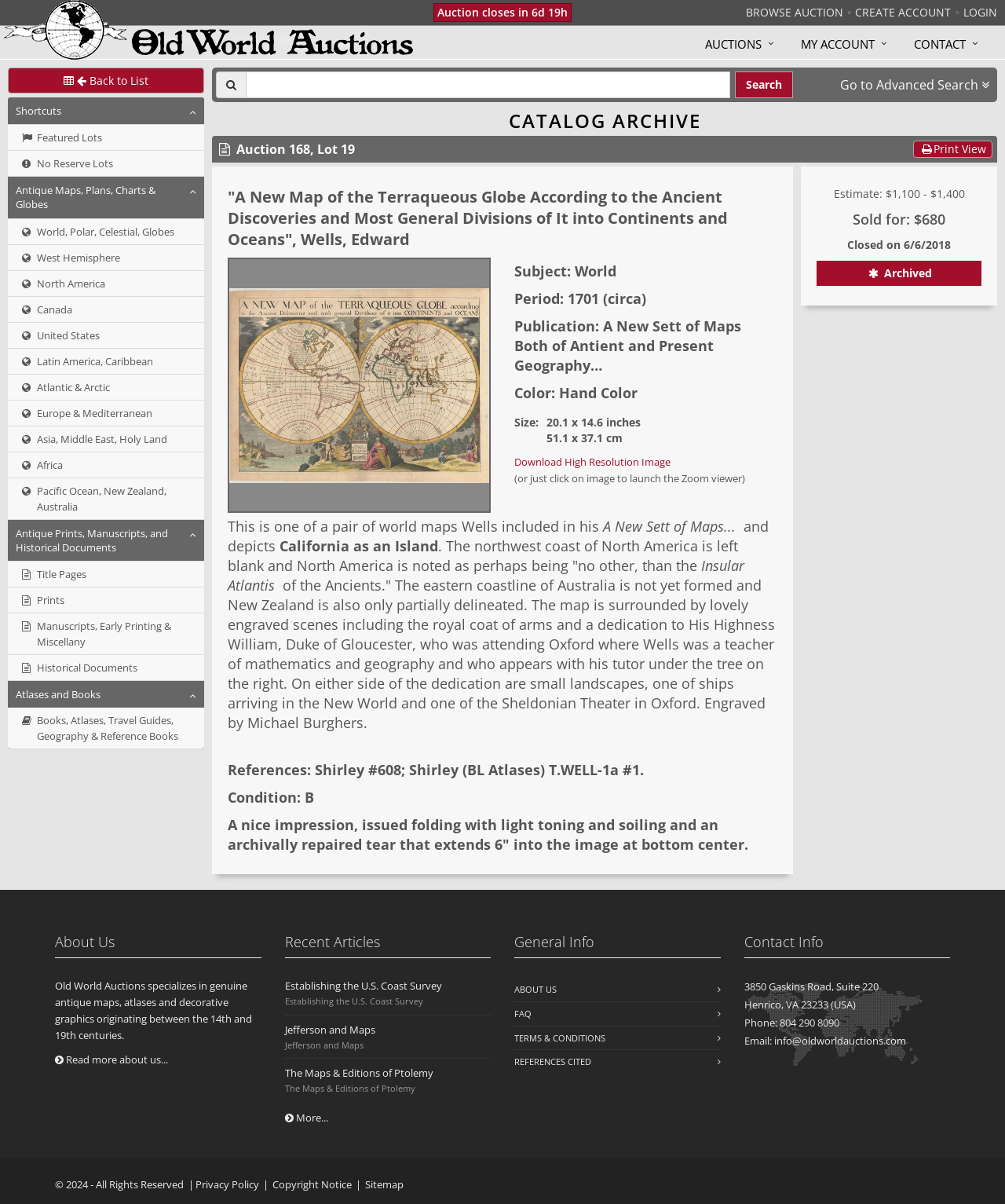Calculate the bounding box coordinates for the UI element based on the following description: "Asia, Middle East, Holy Land". Ensure the coordinates are four float numbers between 0 and 1, i.e., [left, top, right, bottom].

[0.008, 0.354, 0.203, 0.375]